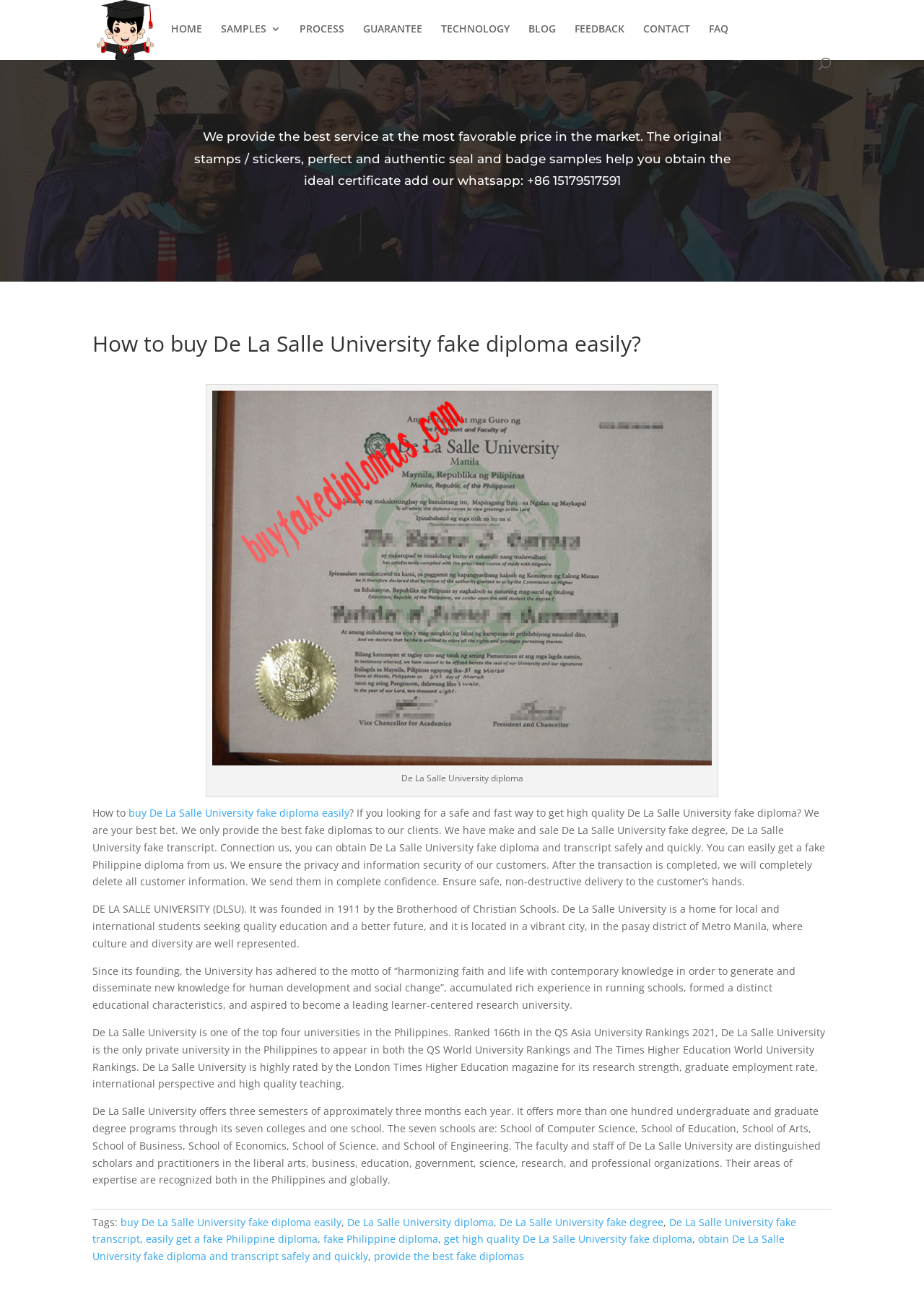How many colleges does De La Salle University have?
Look at the webpage screenshot and answer the question with a detailed explanation.

I found the answer by reading the text on the webpage, specifically the paragraph that describes the university's colleges and schools.